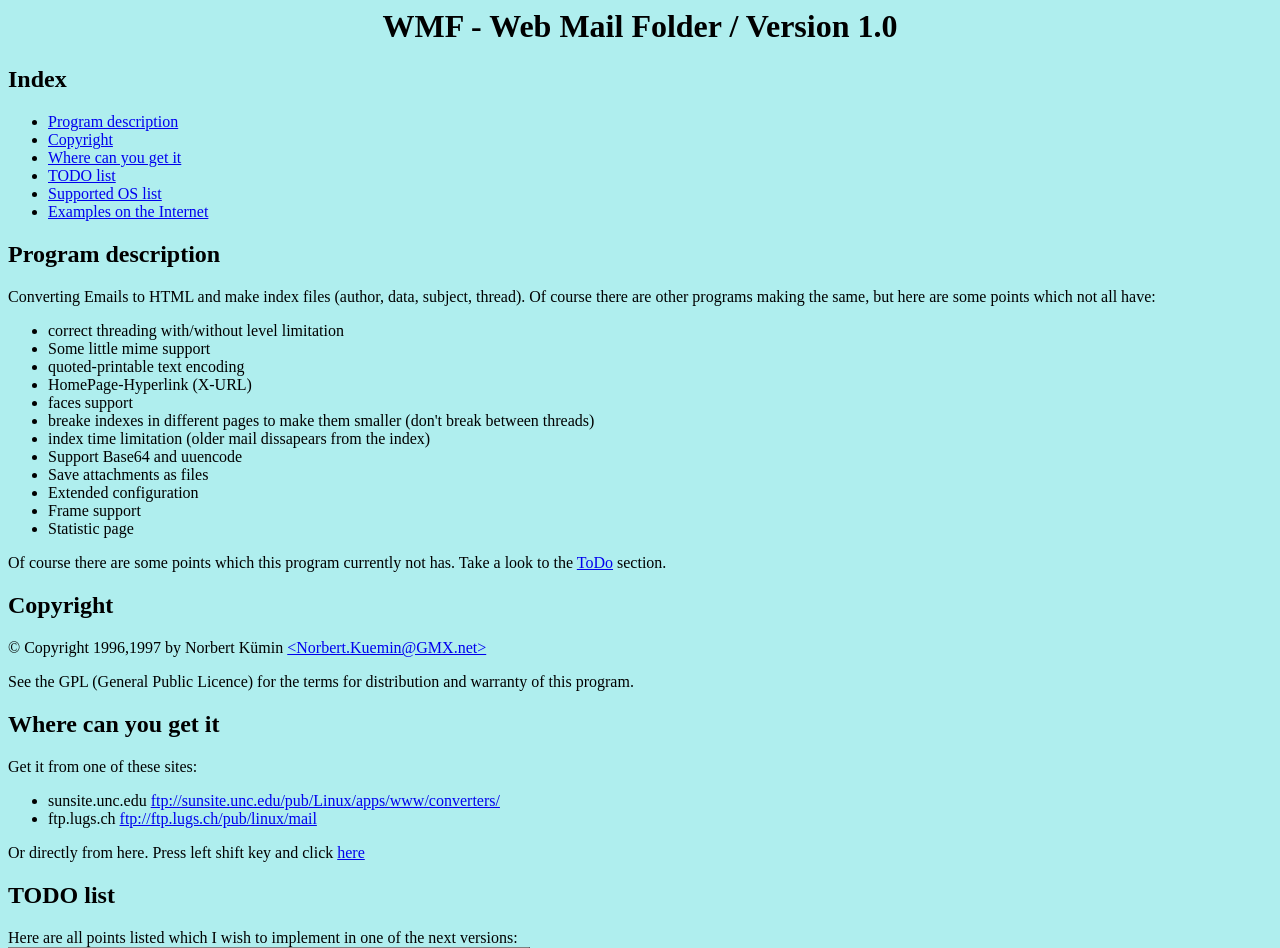What is the program description?
Look at the image and answer with only one word or phrase.

Converting Emails to HTML